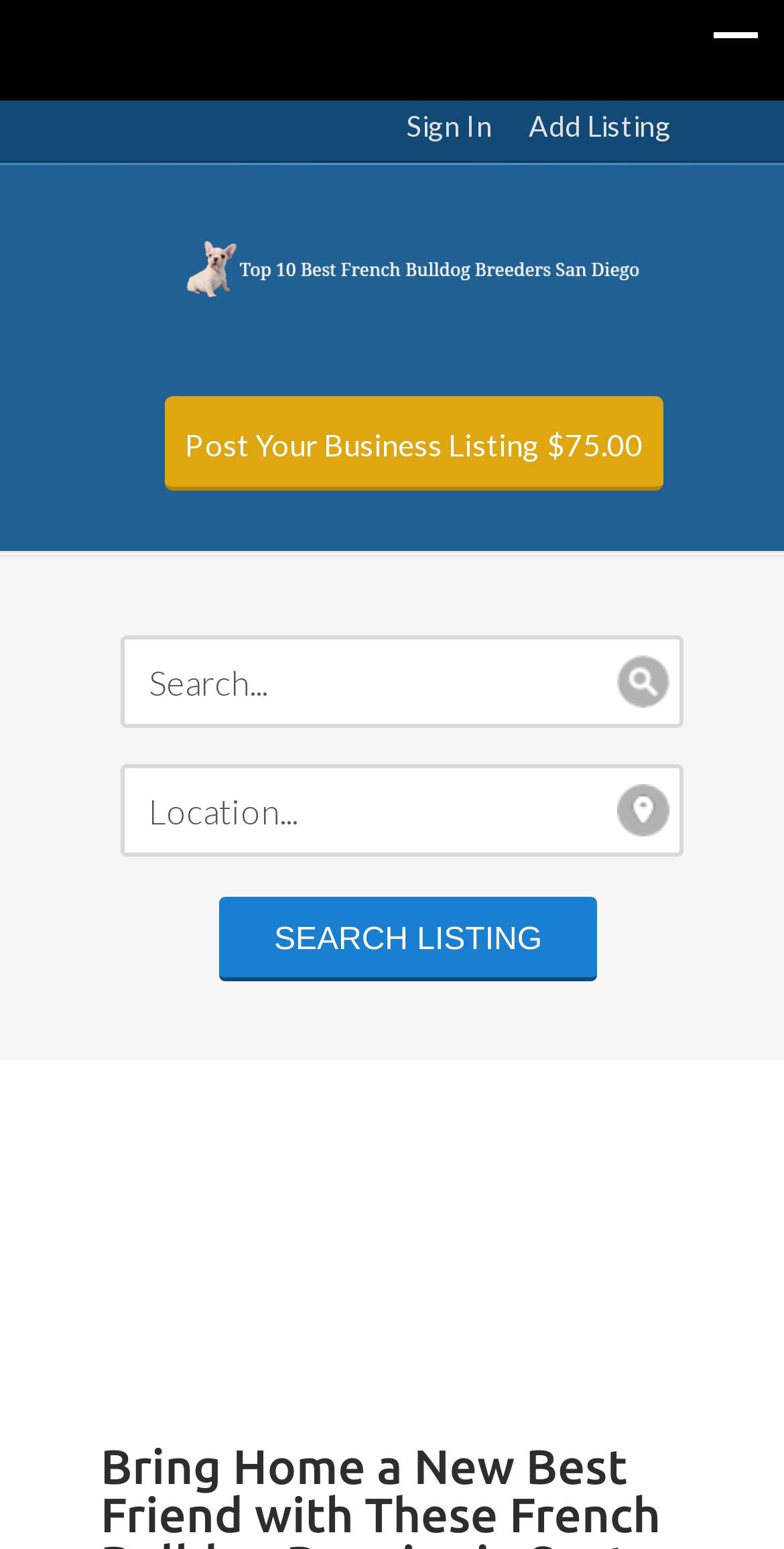Determine the main heading text of the webpage.

Bring Home a New Best Friend with These French Bulldog Puppies in Santa Ana 92705